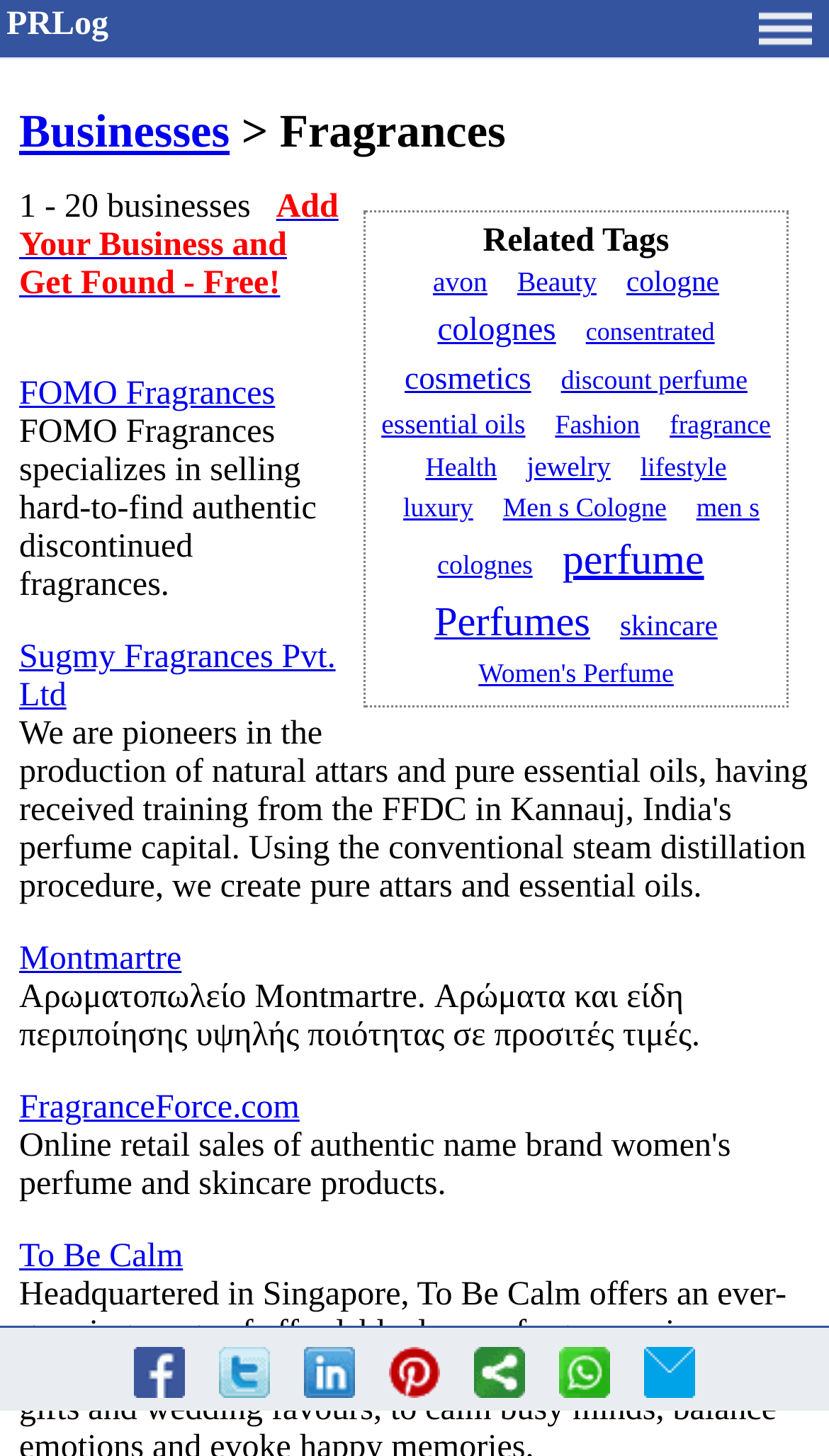Refer to the screenshot and answer the following question in detail:
What type of businesses are listed on this webpage?

Based on the webpage title 'Businesses > Fragrances' and the list of businesses displayed, it can be inferred that the webpage is listing businesses related to fragrances.